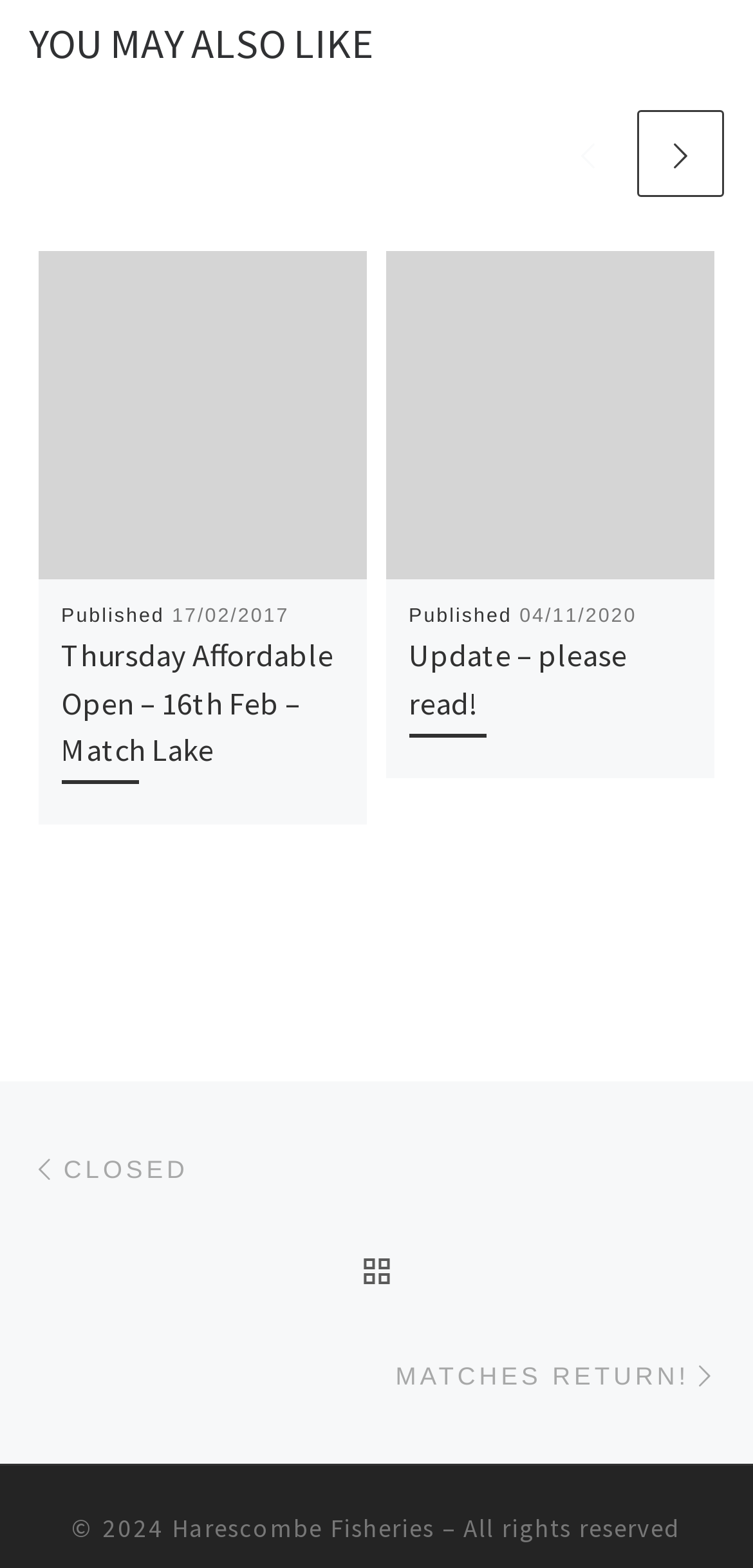Please study the image and answer the question comprehensively:
What is the name of the website?

I found the name of the website by looking at the link element with the text 'Harescombe Fisheries' at the bottom of the webpage.